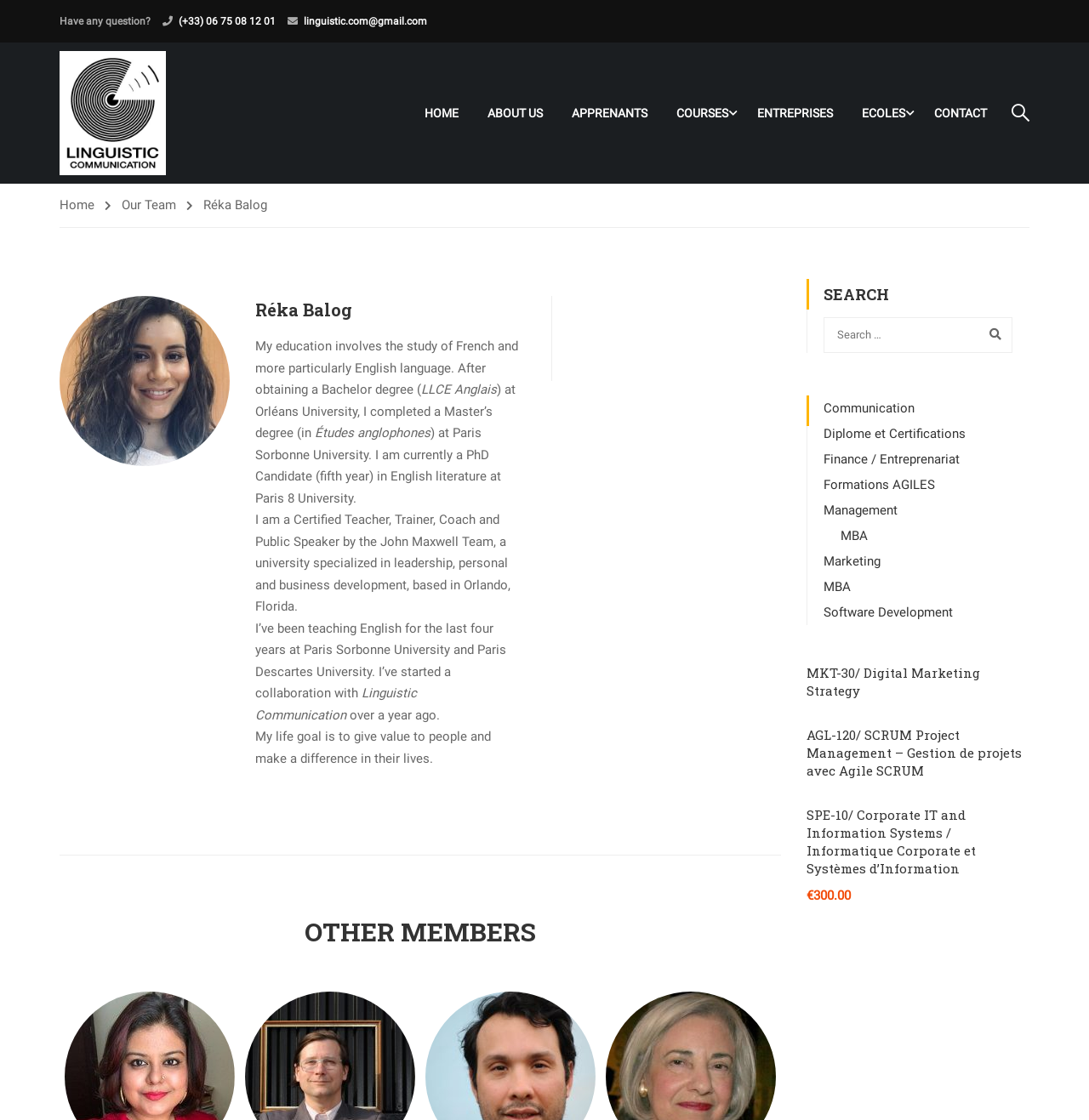What is the price of the course 'MKT-30/ Digital Marketing Strategy'?
Answer the question with as much detail as possible.

I found the price by looking at the course section of the webpage, where there is a heading 'MKT-30/ Digital Marketing Strategy' followed by the price €300.00.